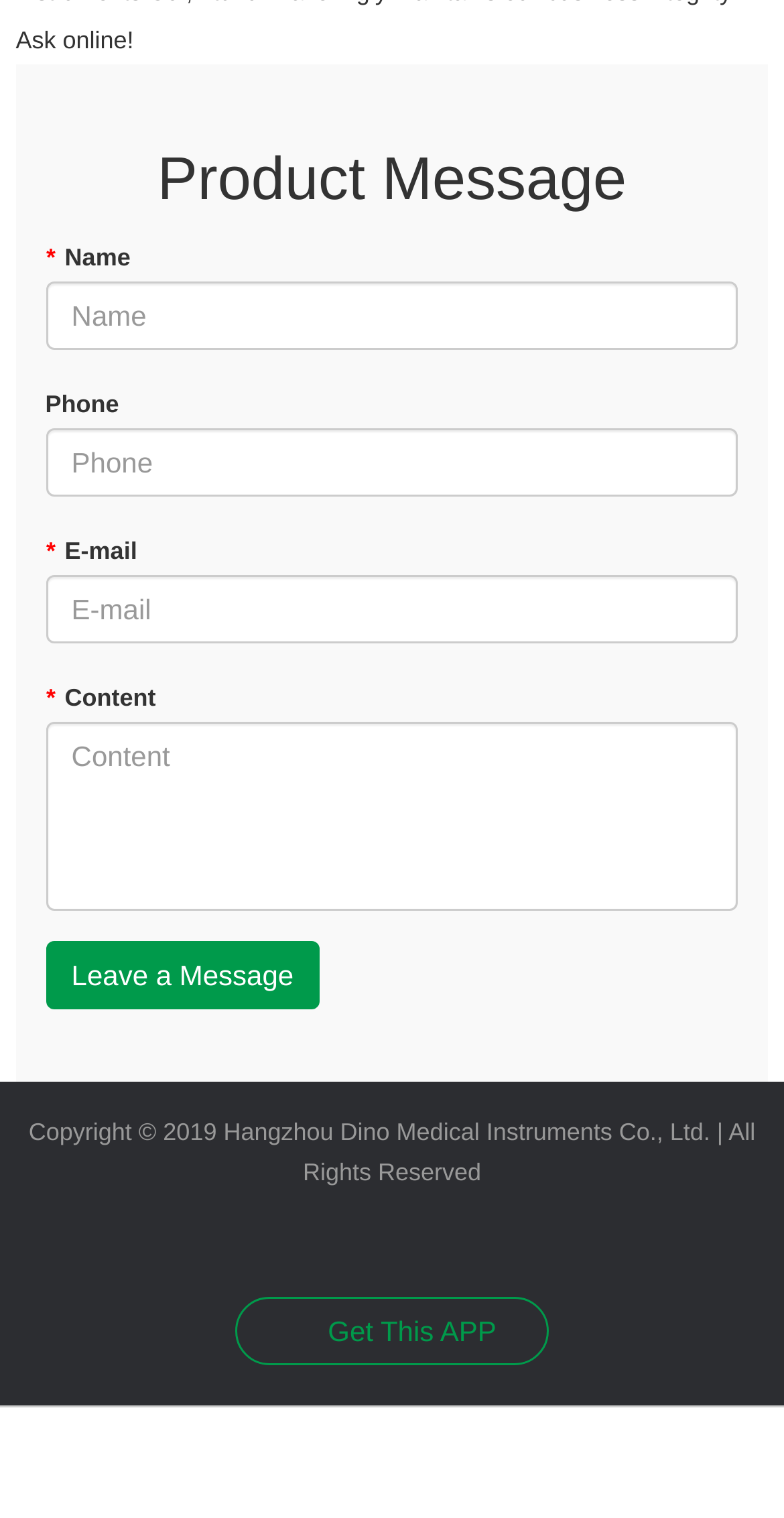What is the copyright information on this webpage?
Based on the visual information, provide a detailed and comprehensive answer.

The copyright information is displayed at the bottom of the webpage, stating 'Copyright © 2019 Hangzhou Dino Medical Instruments Co., Ltd. | All Rights Reserved', indicating that the website content is owned by Hangzhou Dino Medical Instruments Co., Ltd. and is protected by copyright law.